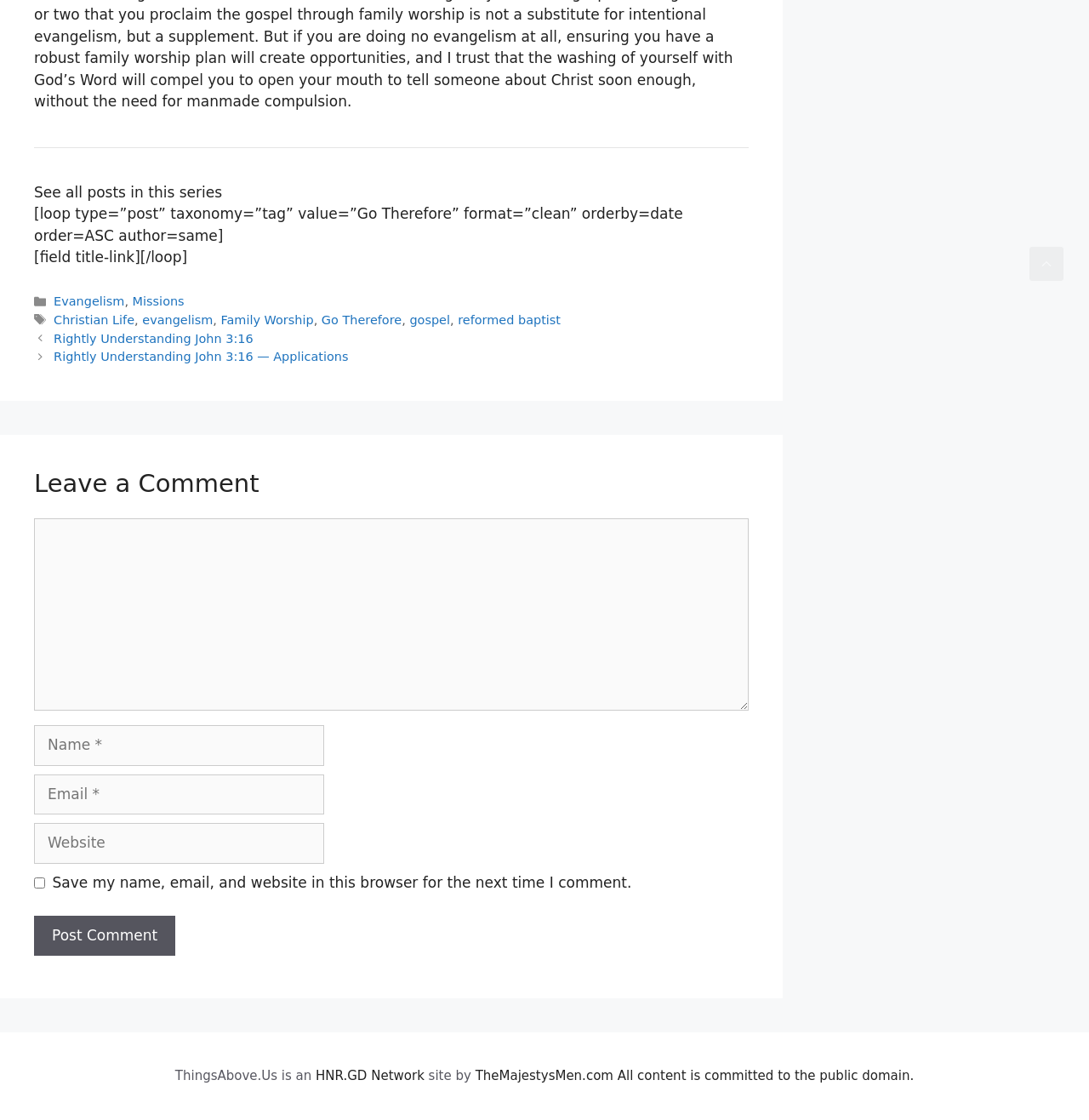Locate the bounding box coordinates of the clickable area needed to fulfill the instruction: "Click on the 'Evangelism' category".

[0.049, 0.263, 0.114, 0.275]